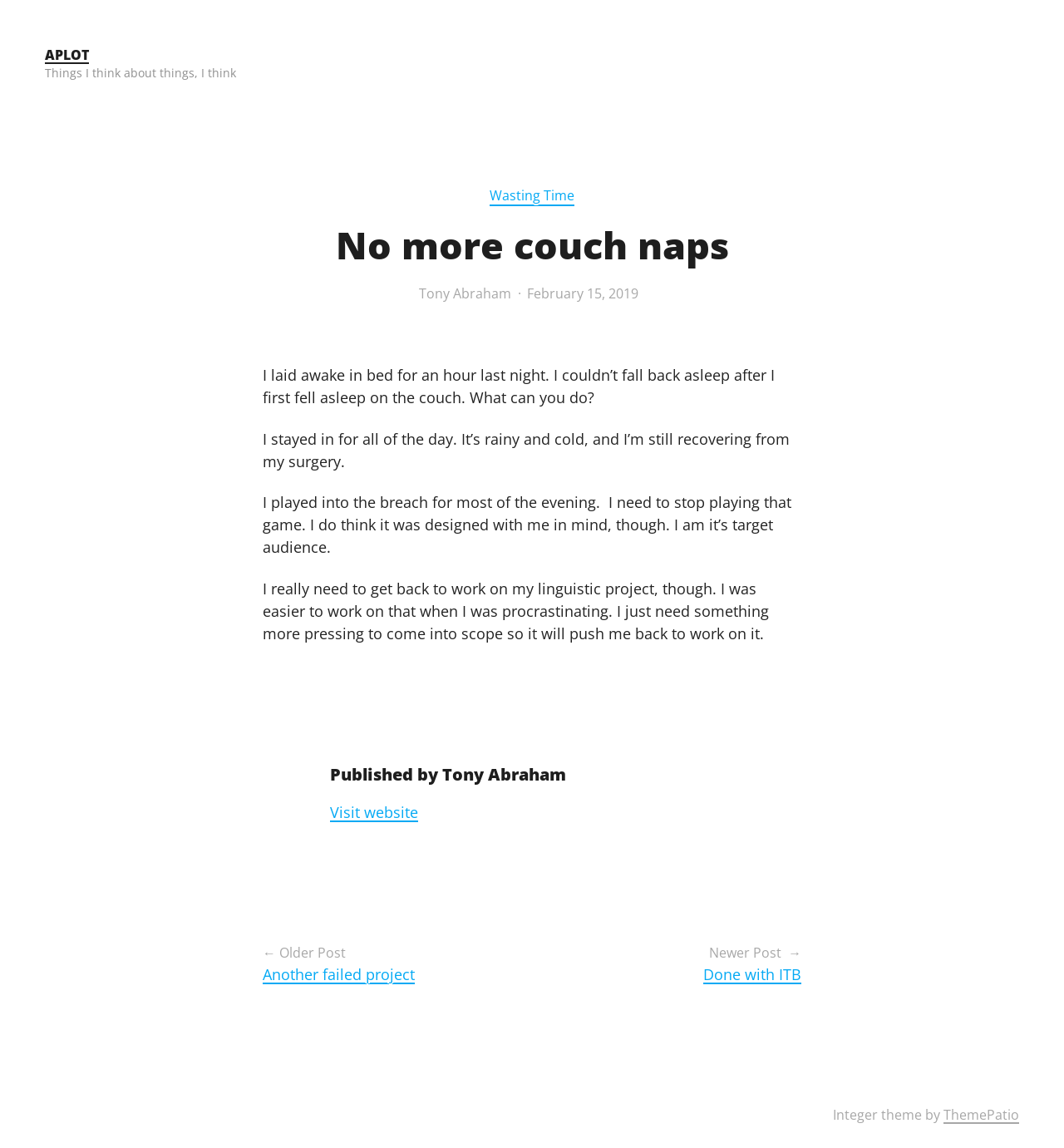What game did the author play?
Please use the image to provide an in-depth answer to the question.

The author mentioned playing a game in the article section, and the game is 'Into the Breach'.